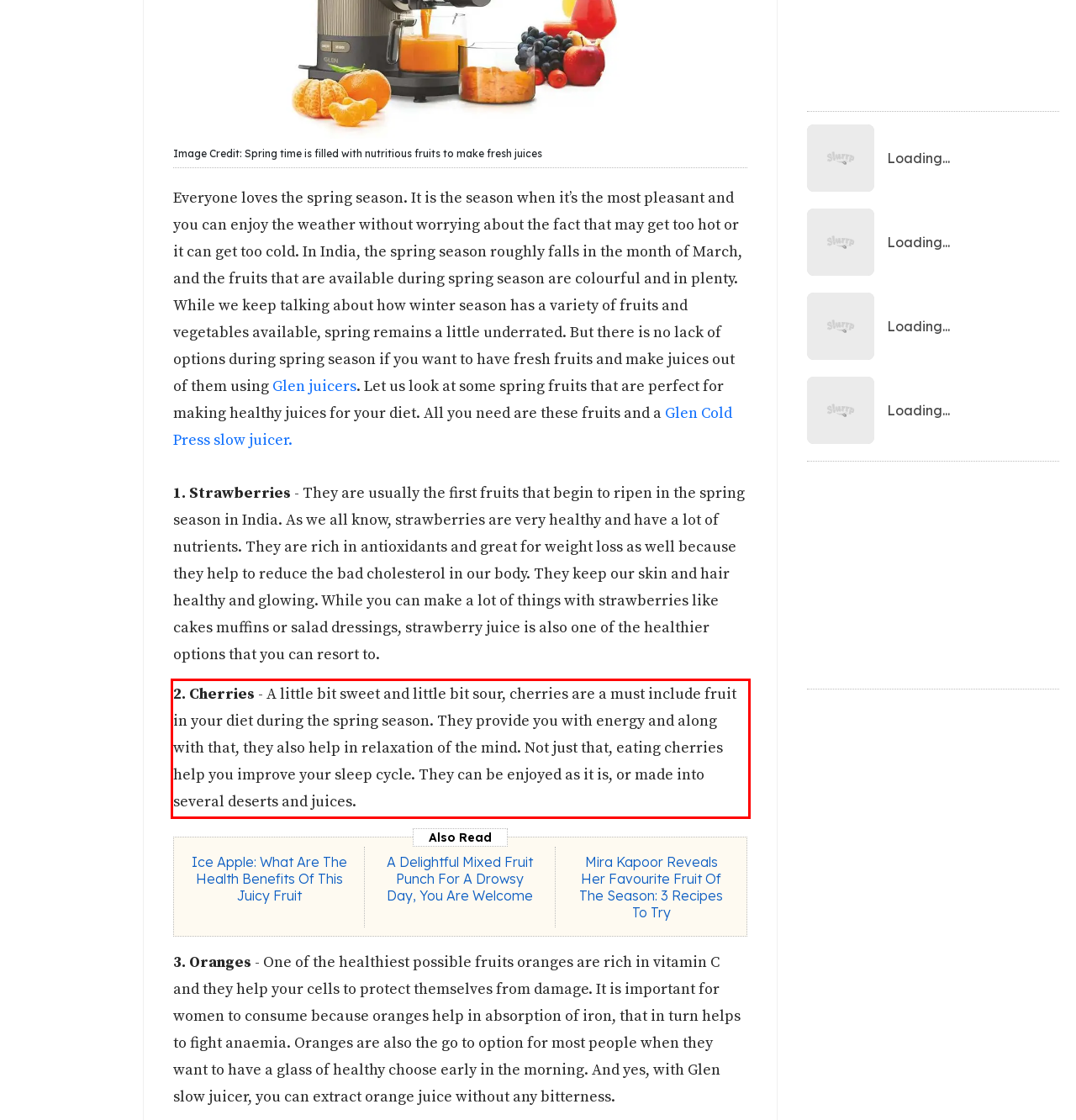Given a webpage screenshot, locate the red bounding box and extract the text content found inside it.

2. Cherries - A little bit sweet and little bit sour, cherries are a must include fruit in your diet during the spring season. They provide you with energy and along with that, they also help in relaxation of the mind. Not just that, eating cherries help you improve your sleep cycle. They can be enjoyed as it is, or made into several deserts and juices.